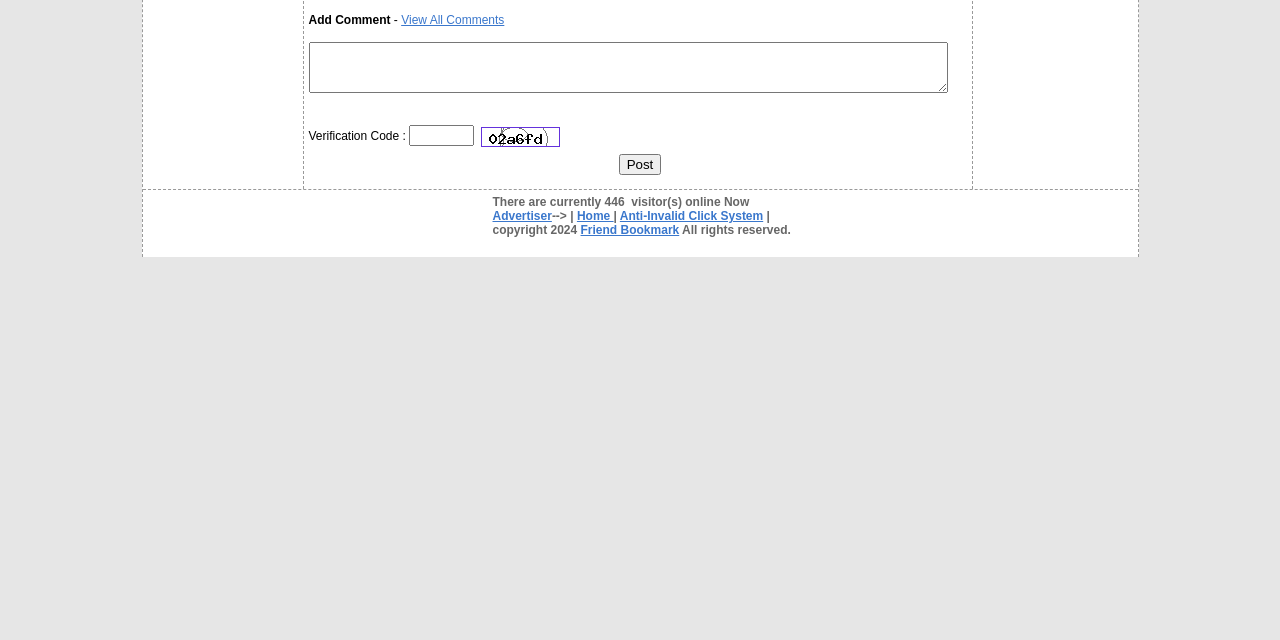Locate the bounding box of the UI element described by: "parent_node: Verification Code : name="turing_number"" in the given webpage screenshot.

[0.32, 0.196, 0.37, 0.229]